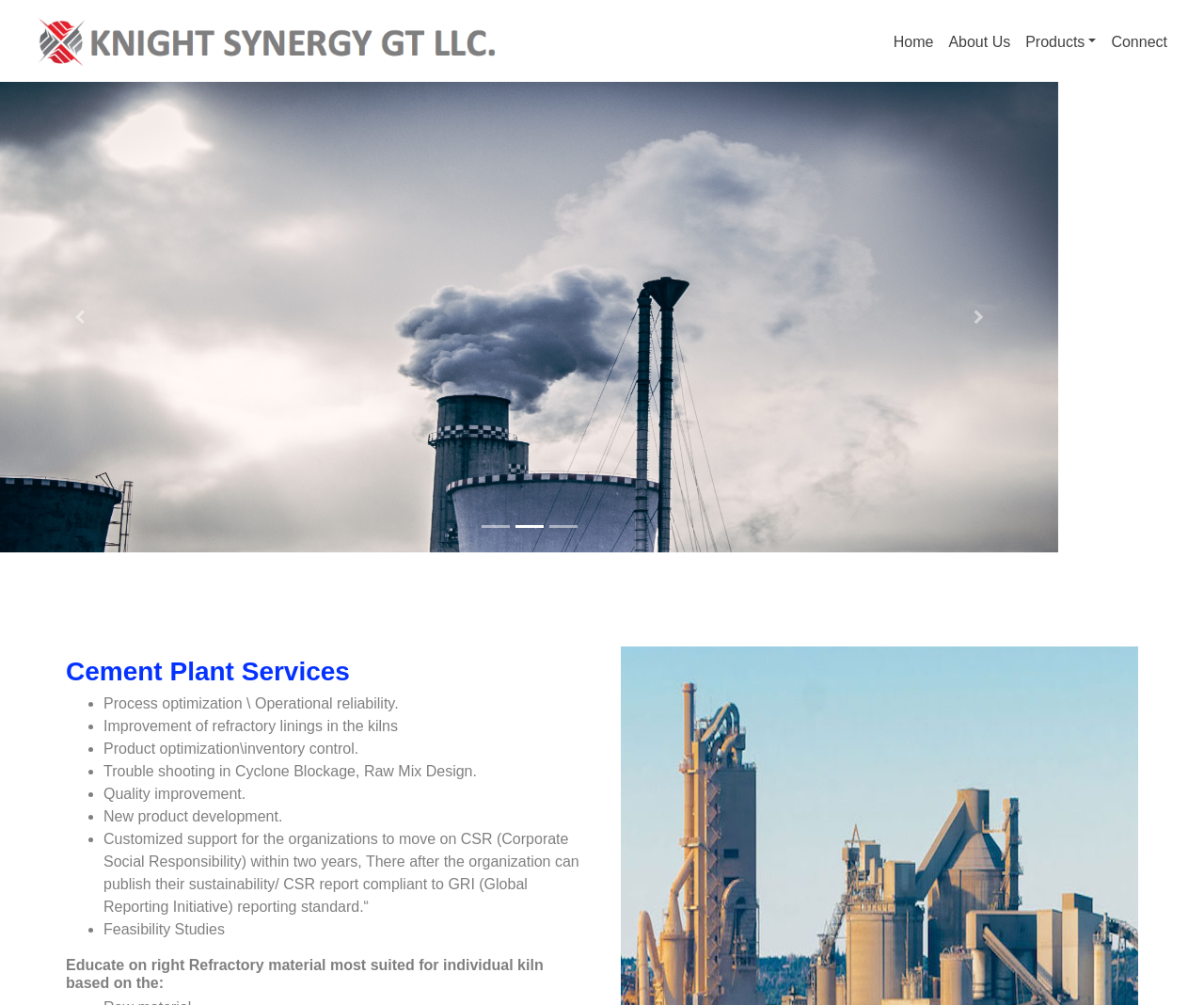Answer the following inquiry with a single word or phrase:
What is the purpose of the list markers?

To indicate bullet points